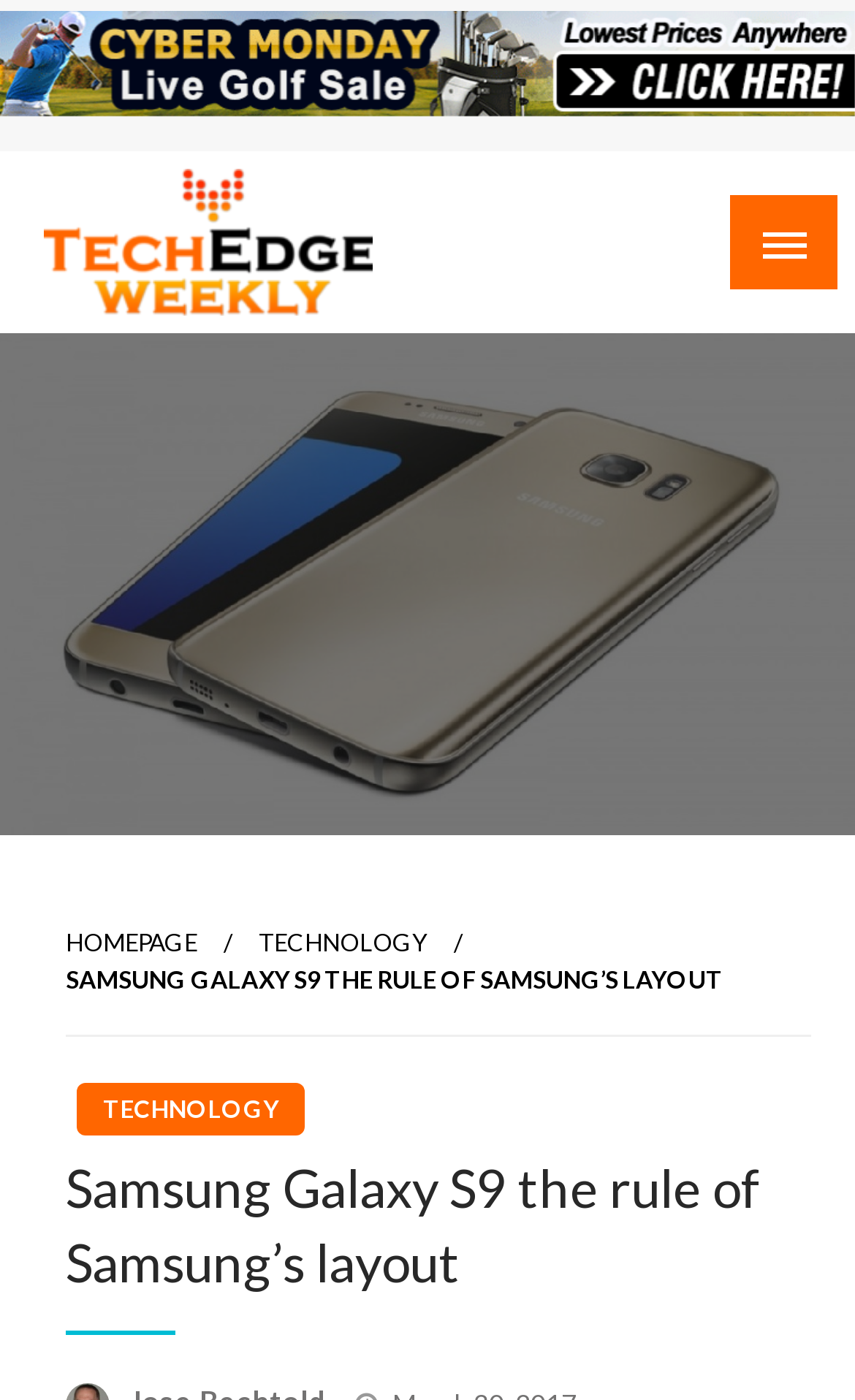Is there a button to control the mobile menu?
Could you give a comprehensive explanation in response to this question?

I found a button with the description 'hasPopup: menu controls: mobile-menu-newspapers' at the top-right corner of the webpage, which suggests that it controls the mobile menu.